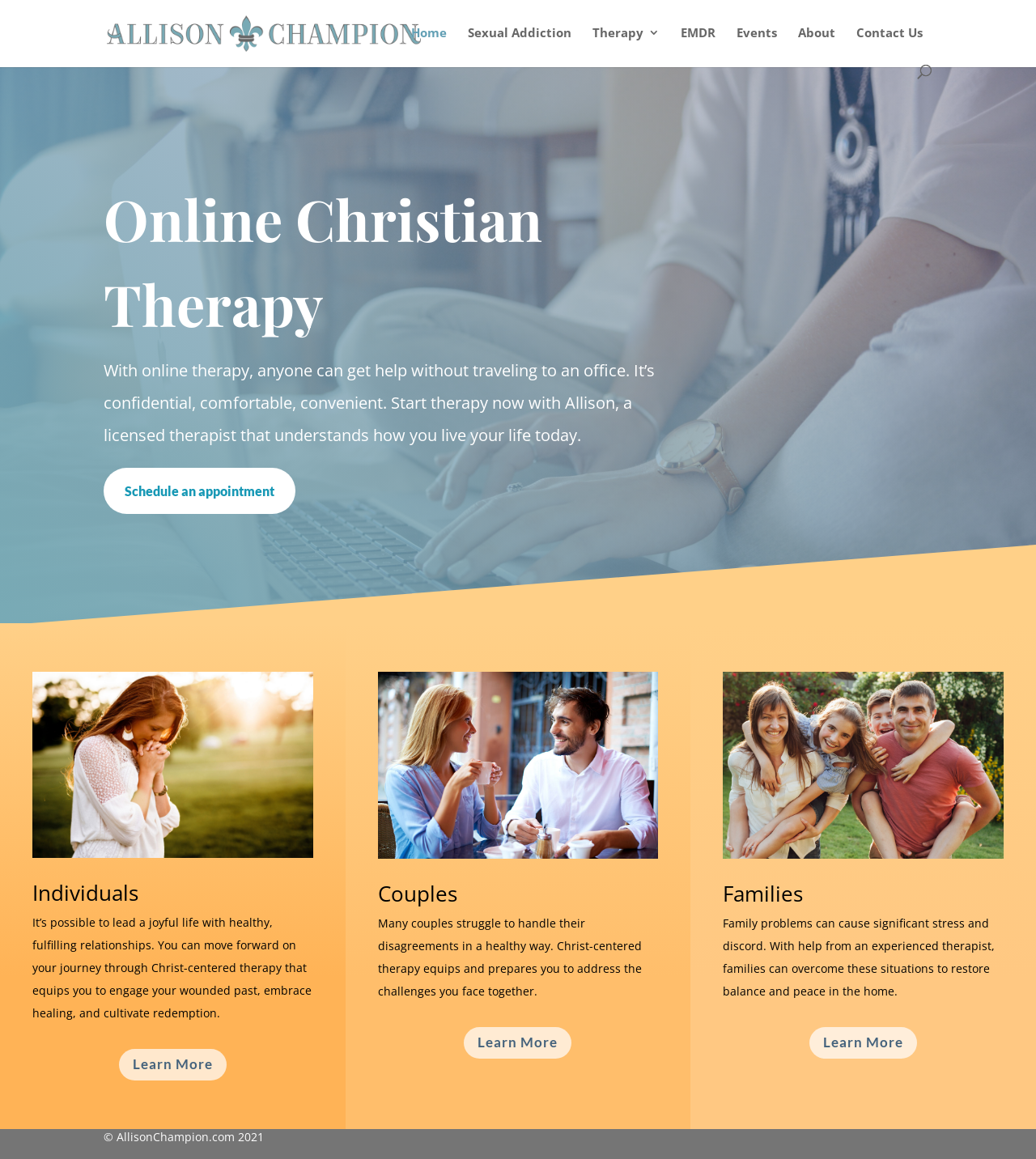Please specify the coordinates of the bounding box for the element that should be clicked to carry out this instruction: "Search for online therapy". The coordinates must be four float numbers between 0 and 1, formatted as [left, top, right, bottom].

[0.1, 0.0, 0.9, 0.001]